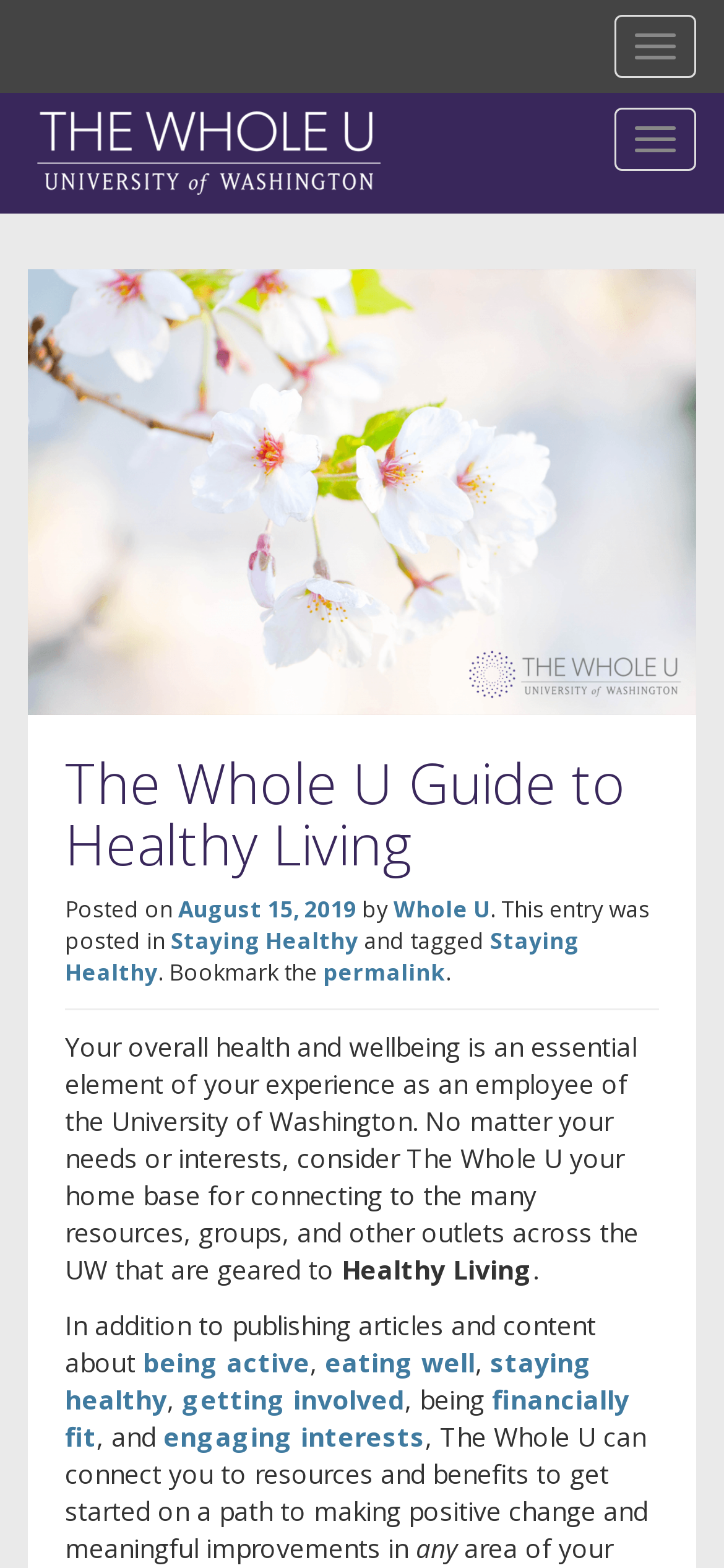Identify the bounding box coordinates of the area that should be clicked in order to complete the given instruction: "Toggle navigation". The bounding box coordinates should be four float numbers between 0 and 1, i.e., [left, top, right, bottom].

[0.849, 0.009, 0.962, 0.05]